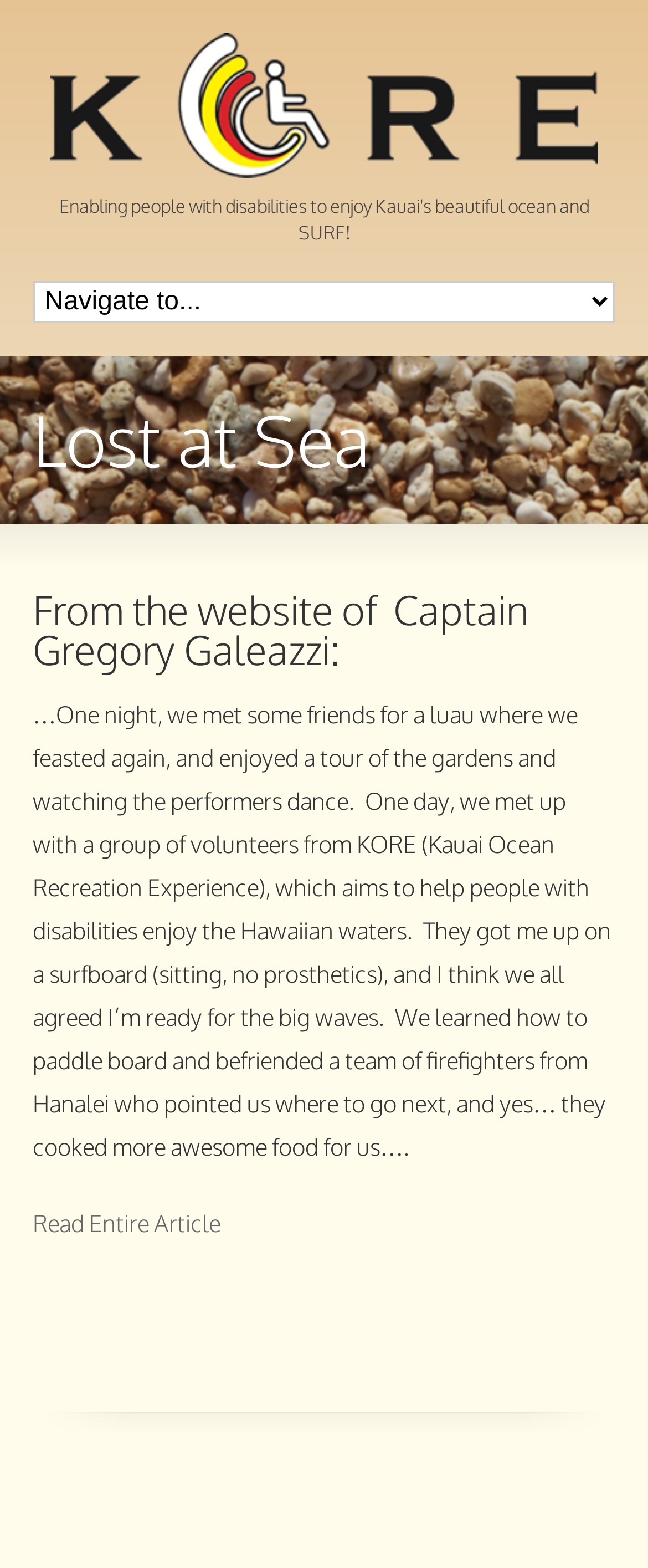Using details from the image, please answer the following question comprehensively:
What is the location of the event described?

The location of the event described is Kauai, as mentioned in the text 'Lost at Sea | KORE Kauai' and also mentioned as the location where the author met with KORE volunteers.